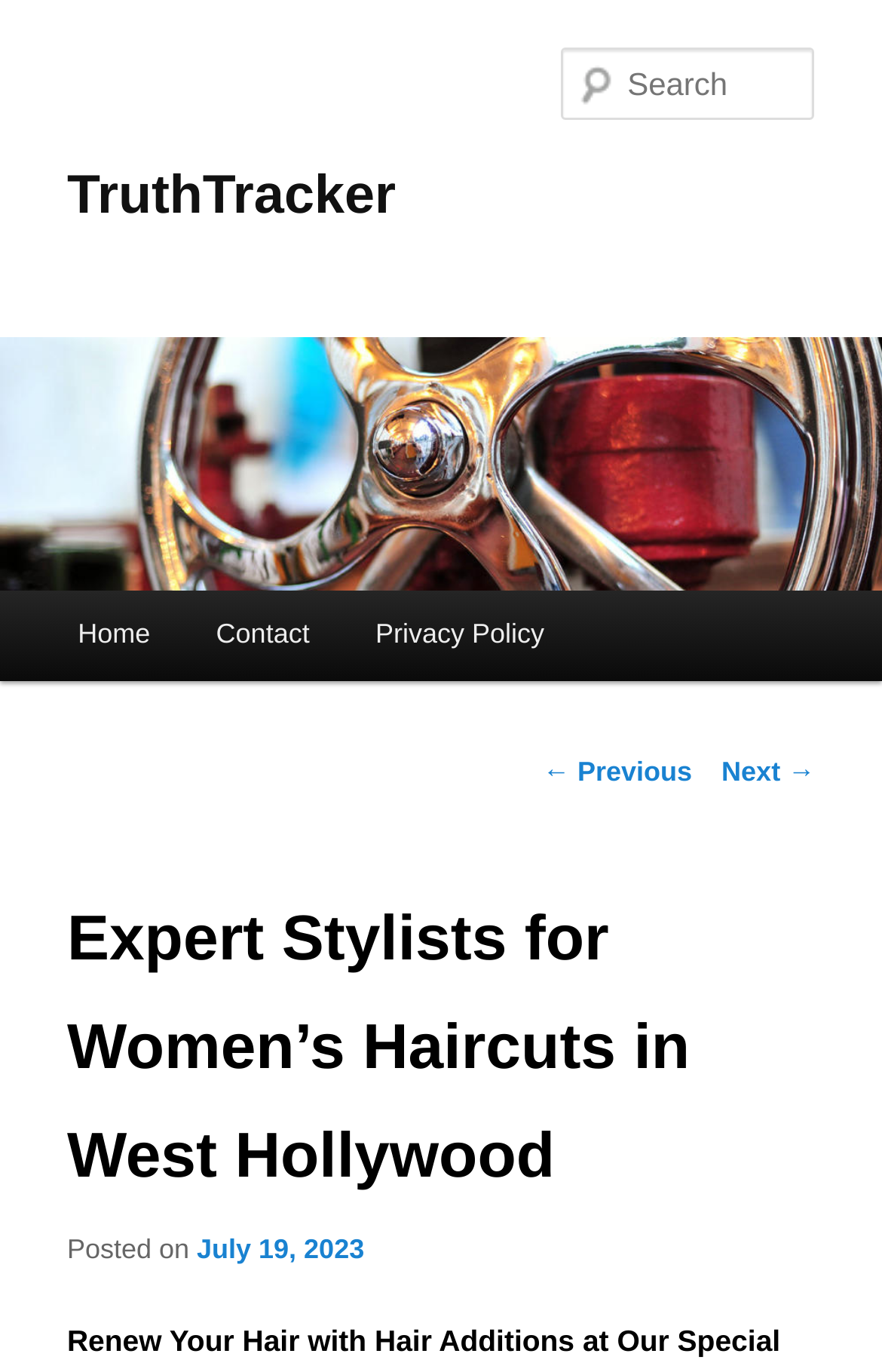Look at the image and write a detailed answer to the question: 
What is the name of the website?

I determined the name of the website by looking at the heading element with the text 'TruthTracker' which appears at the top of the webpage.